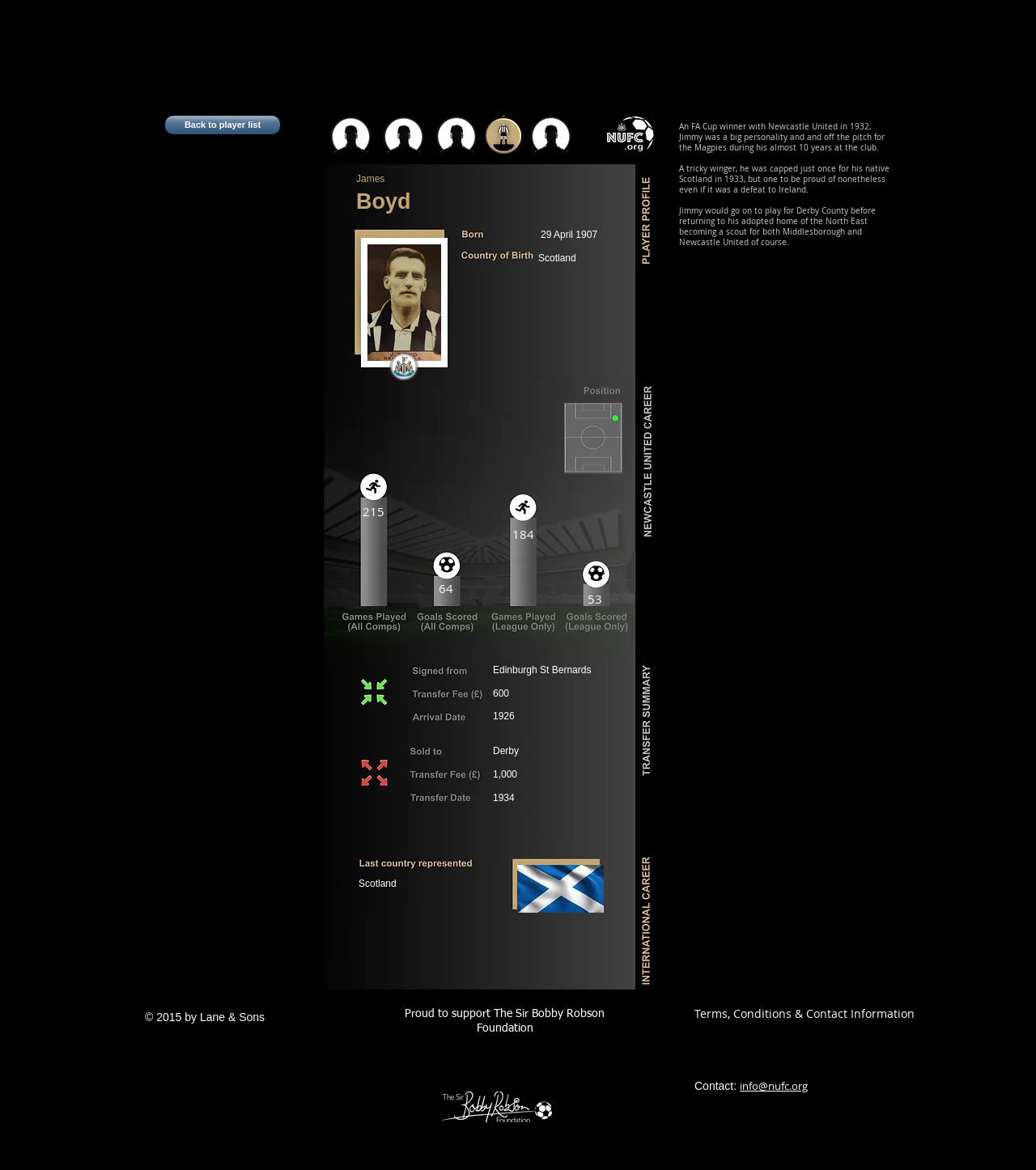Extract the bounding box coordinates of the UI element described by: "HOME". The coordinates should include four float numbers ranging from 0 to 1, e.g., [left, top, right, bottom].

None